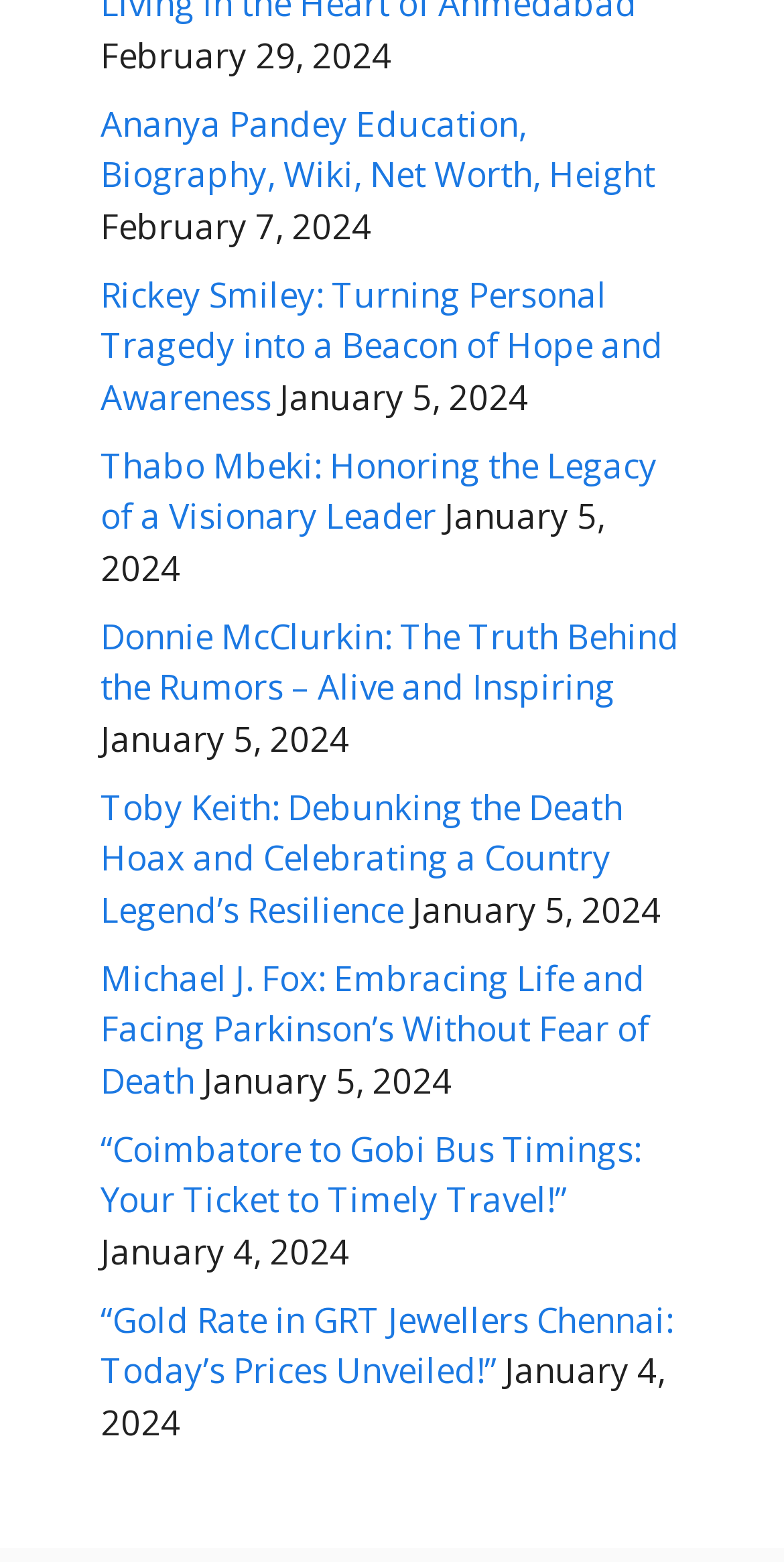Please analyze the image and give a detailed answer to the question:
What is the date of the last article?

The last article's date can be found at the bottom of the webpage, which is 'January 4, 2024'.